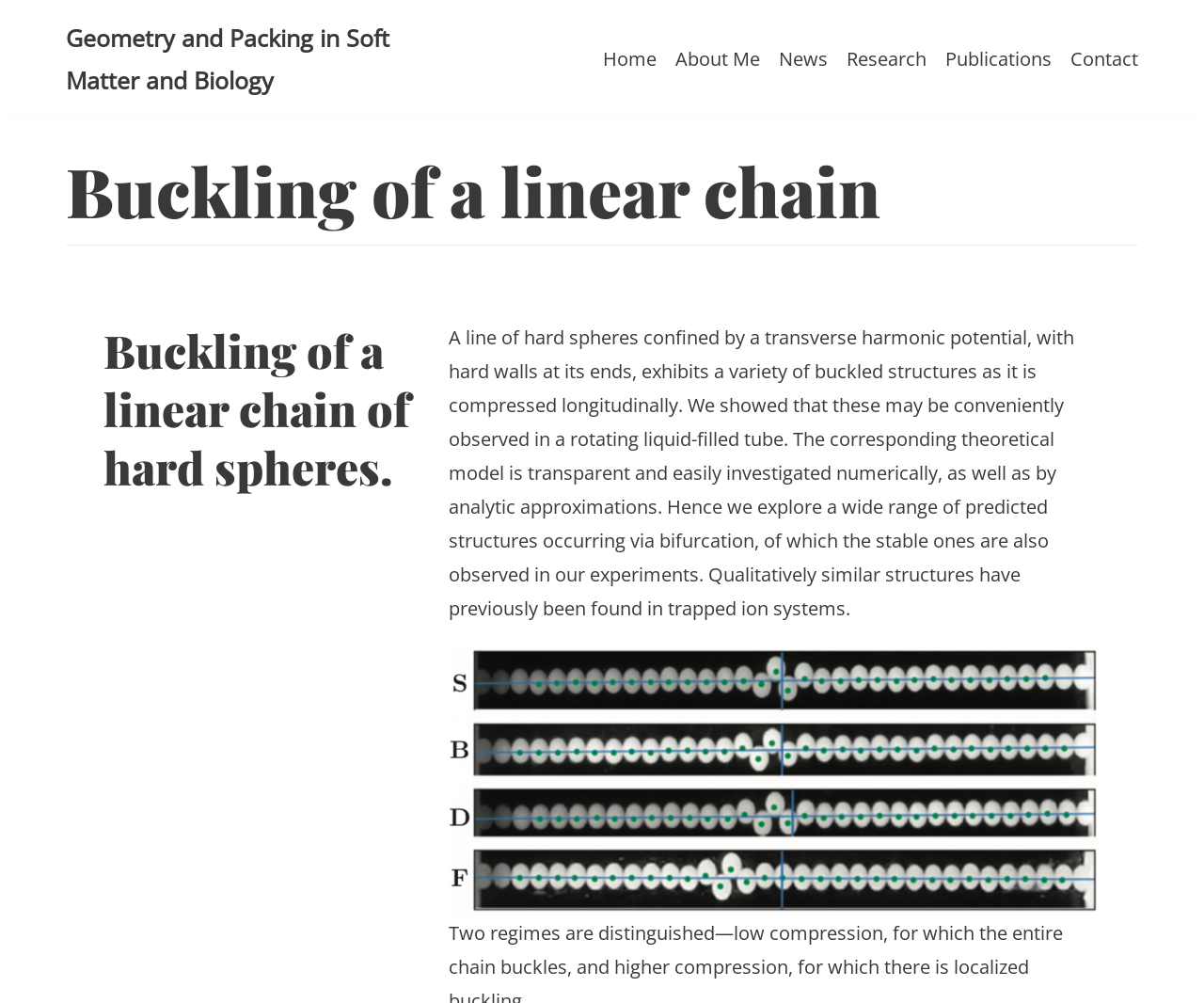How many menu items are in the primary menu?
Using the image provided, answer with just one word or phrase.

7